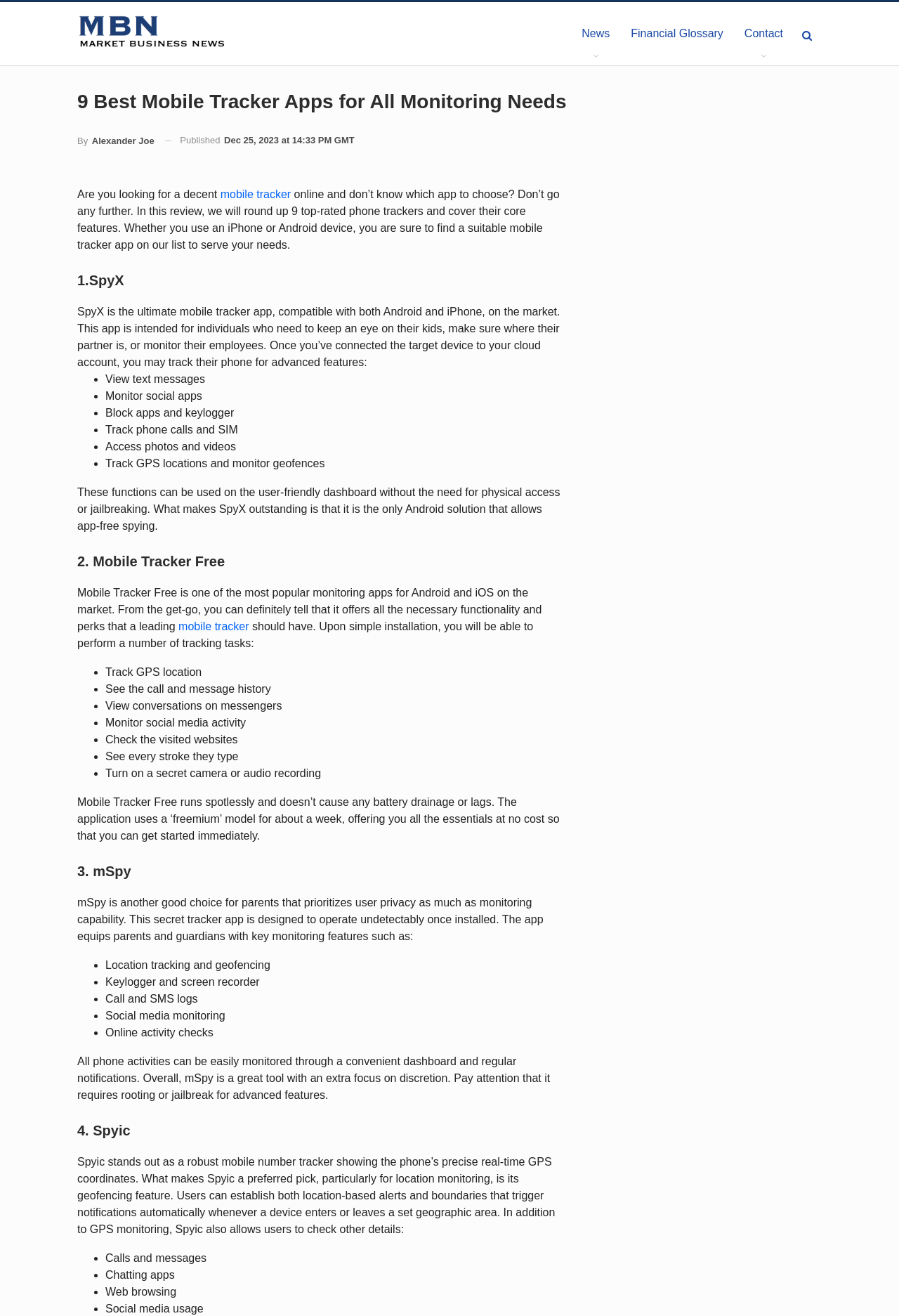Determine the bounding box coordinates of the area to click in order to meet this instruction: "Read the article about SpyX".

[0.086, 0.206, 0.63, 0.22]